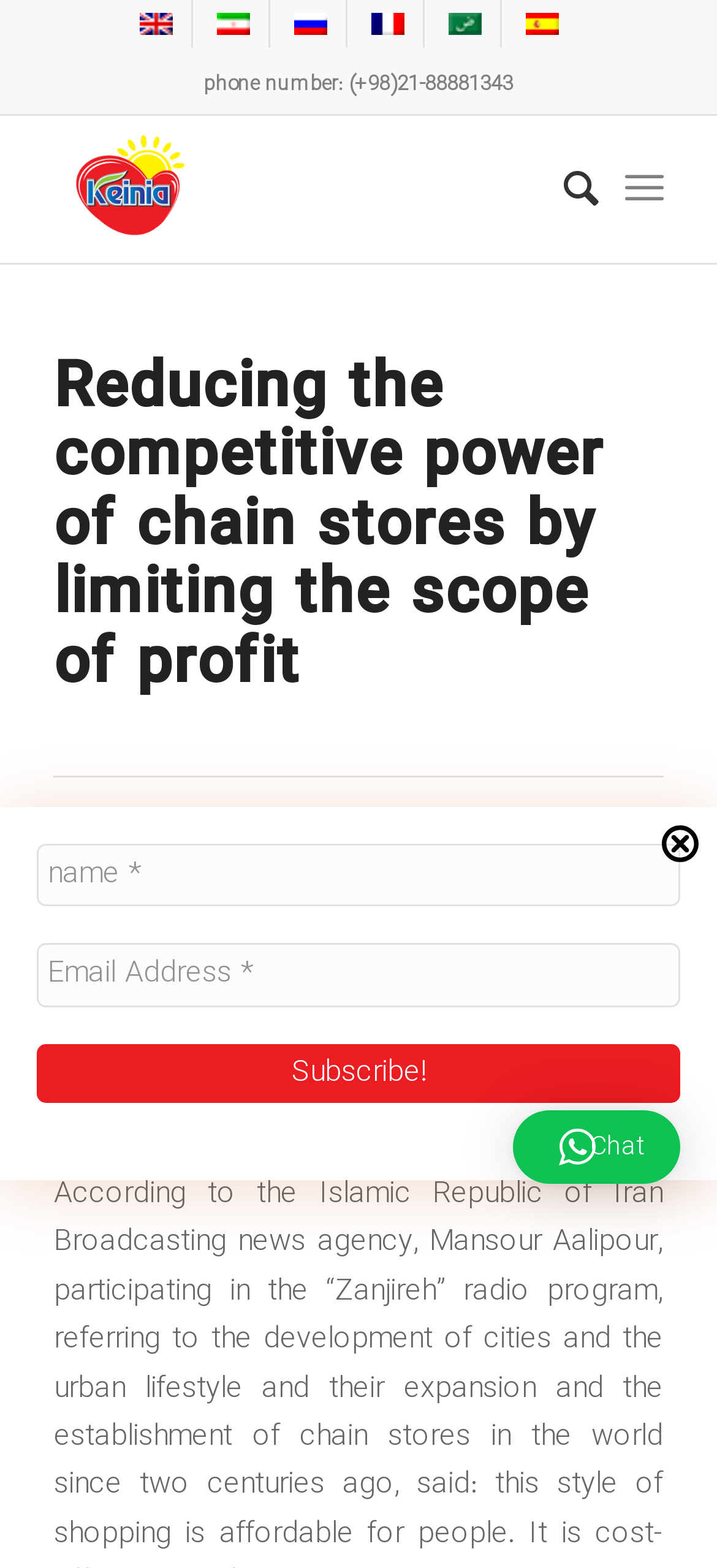Could you indicate the bounding box coordinates of the region to click in order to complete this instruction: "Subscribe with email".

[0.051, 0.665, 0.949, 0.703]